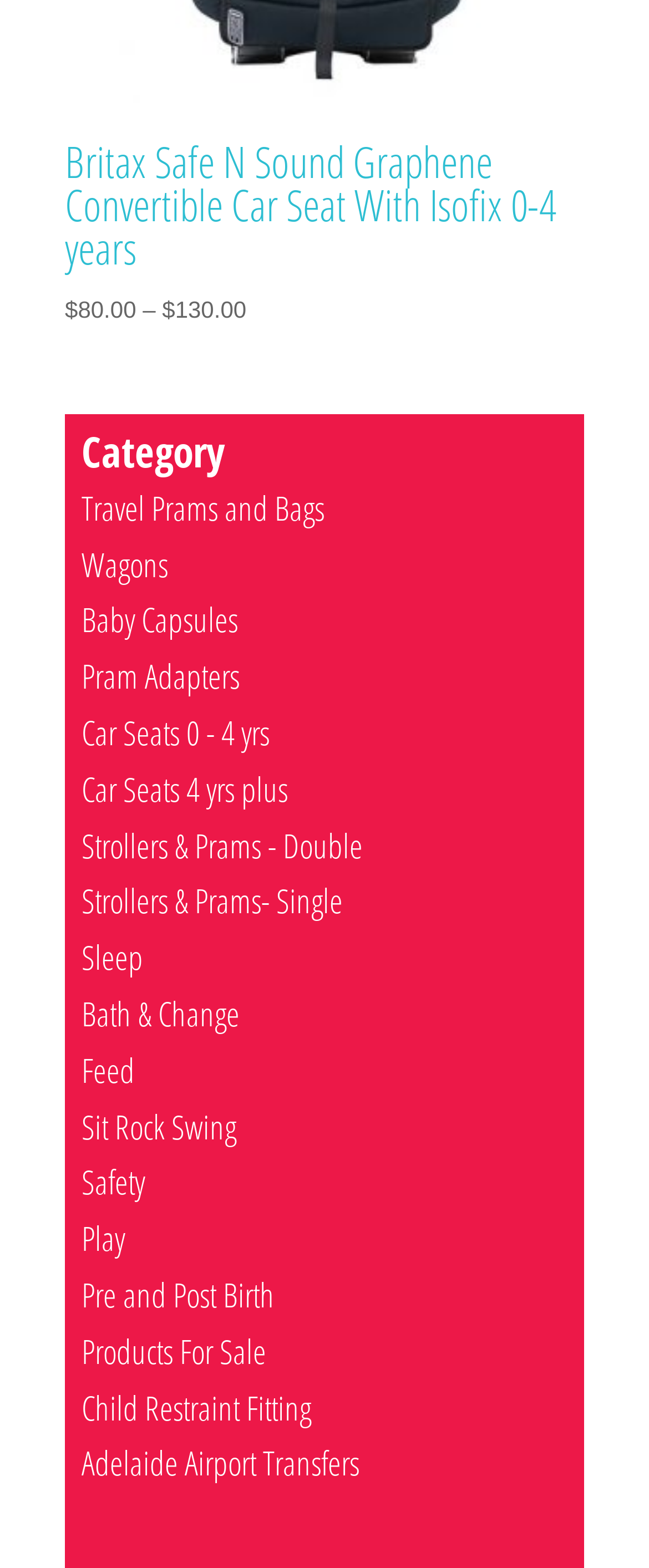Identify the bounding box for the UI element that is described as follows: "Like us on Facebook".

None